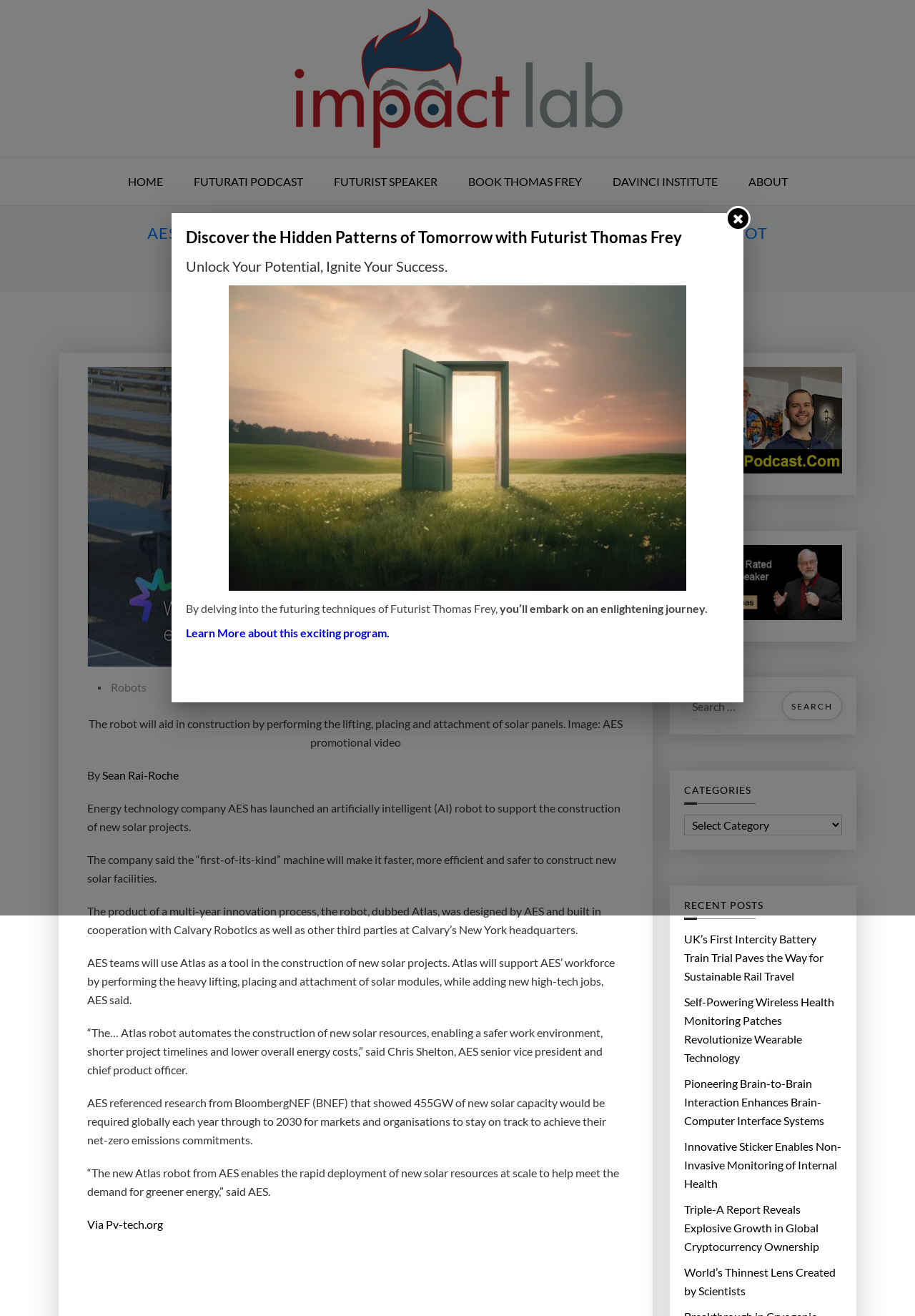Identify the bounding box coordinates of the element that should be clicked to fulfill this task: "Read more about the 'AES launches ‘first-of-its-kind’, AI-driven solar installation robot' article". The coordinates should be provided as four float numbers between 0 and 1, i.e., [left, top, right, bottom].

[0.064, 0.17, 0.936, 0.185]